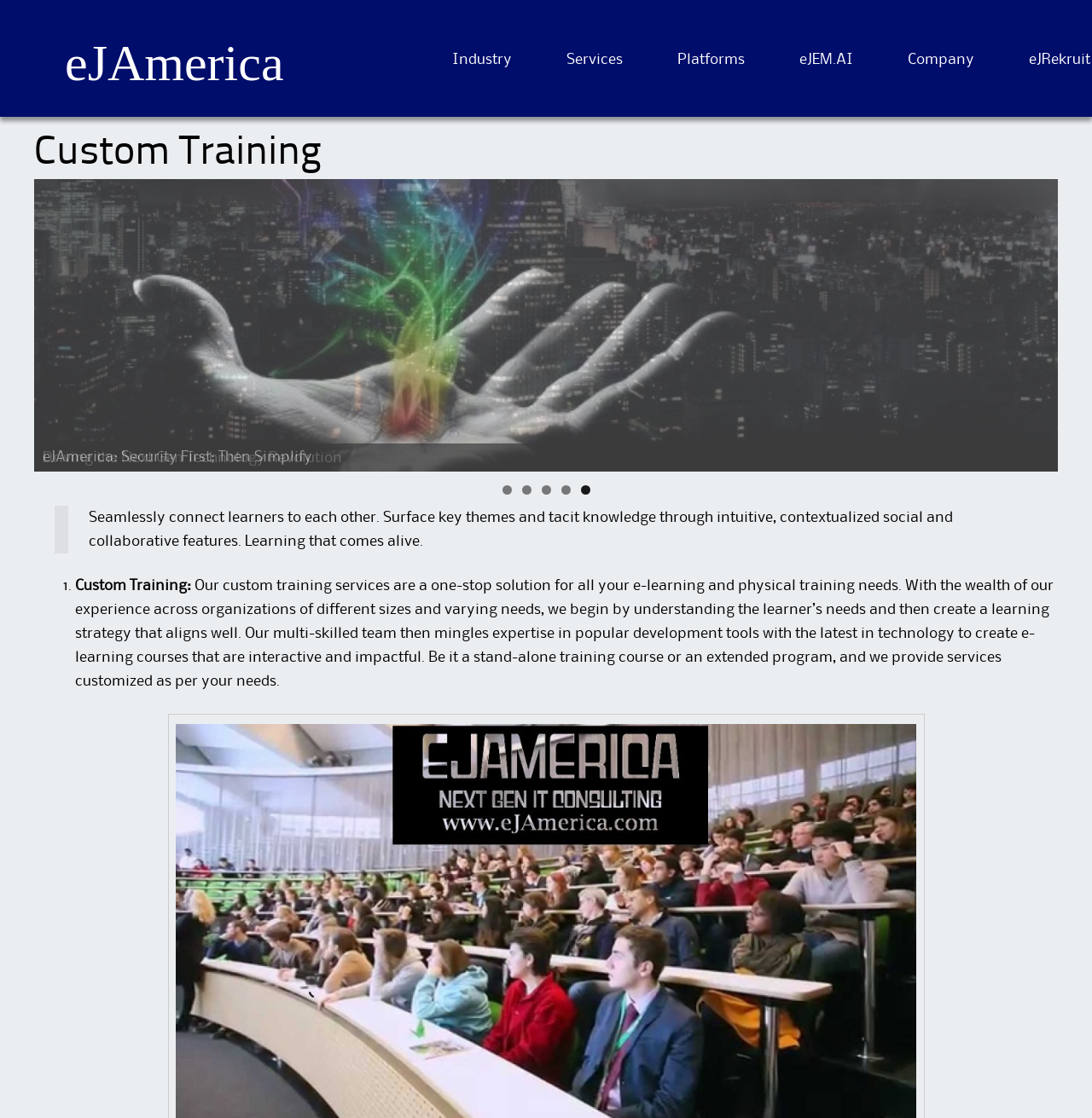Determine the bounding box coordinates for the area that needs to be clicked to fulfill this task: "Click on the eJAmerica link". The coordinates must be given as four float numbers between 0 and 1, i.e., [left, top, right, bottom].

[0.059, 0.031, 0.26, 0.081]